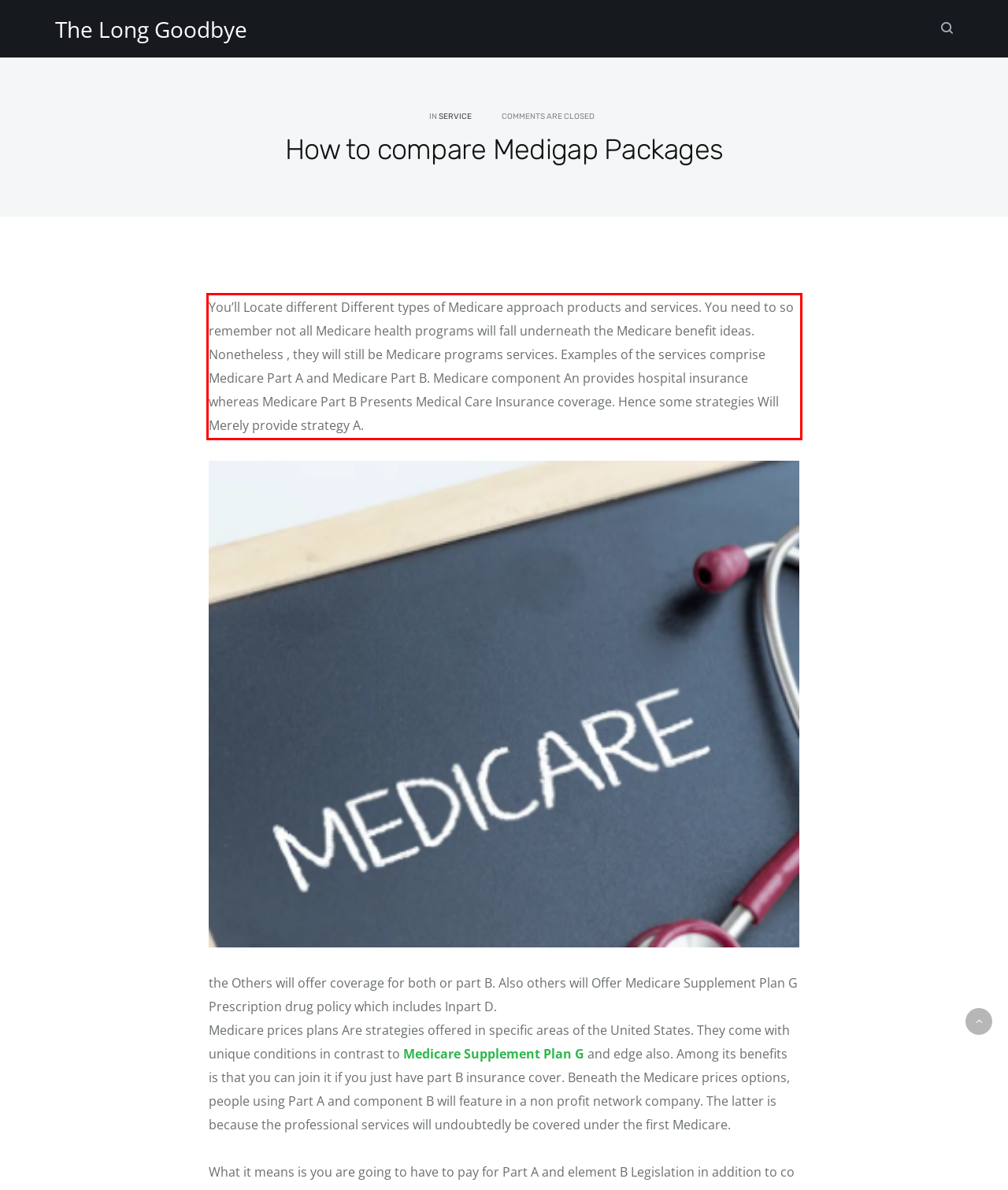Please perform OCR on the text content within the red bounding box that is highlighted in the provided webpage screenshot.

You’ll Locate different Different types of Medicare approach products and services. You need to so remember not all Medicare health programs will fall underneath the Medicare benefit ideas. Nonetheless , they will still be Medicare programs services. Examples of the services comprise Medicare Part A and Medicare Part B. Medicare component An provides hospital insurance whereas Medicare Part B Presents Medical Care Insurance coverage. Hence some strategies Will Merely provide strategy A.